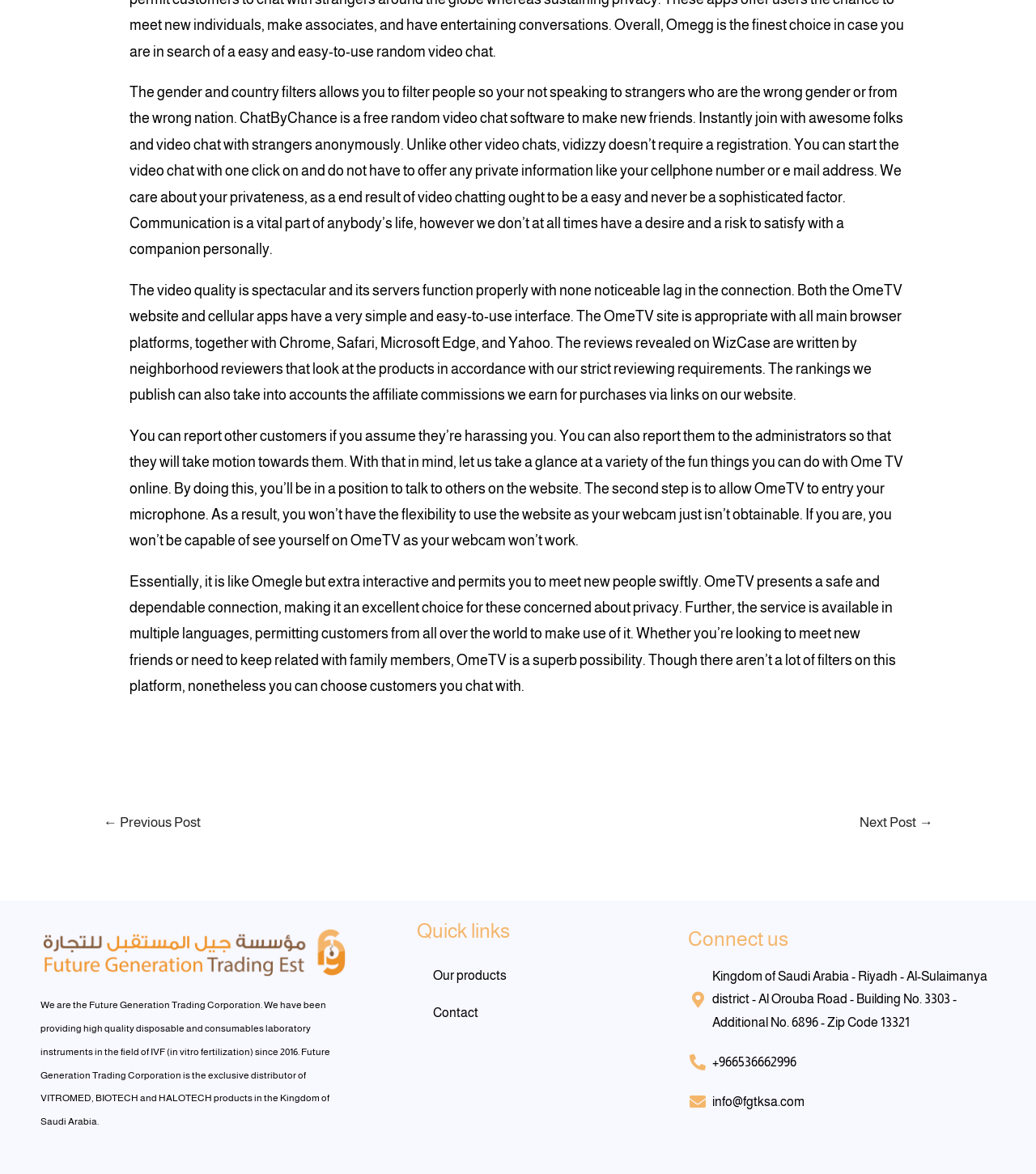Kindly respond to the following question with a single word or a brief phrase: 
What is the exclusive distributor of VITROMED products in Saudi Arabia?

Future Generation Trading Corporation